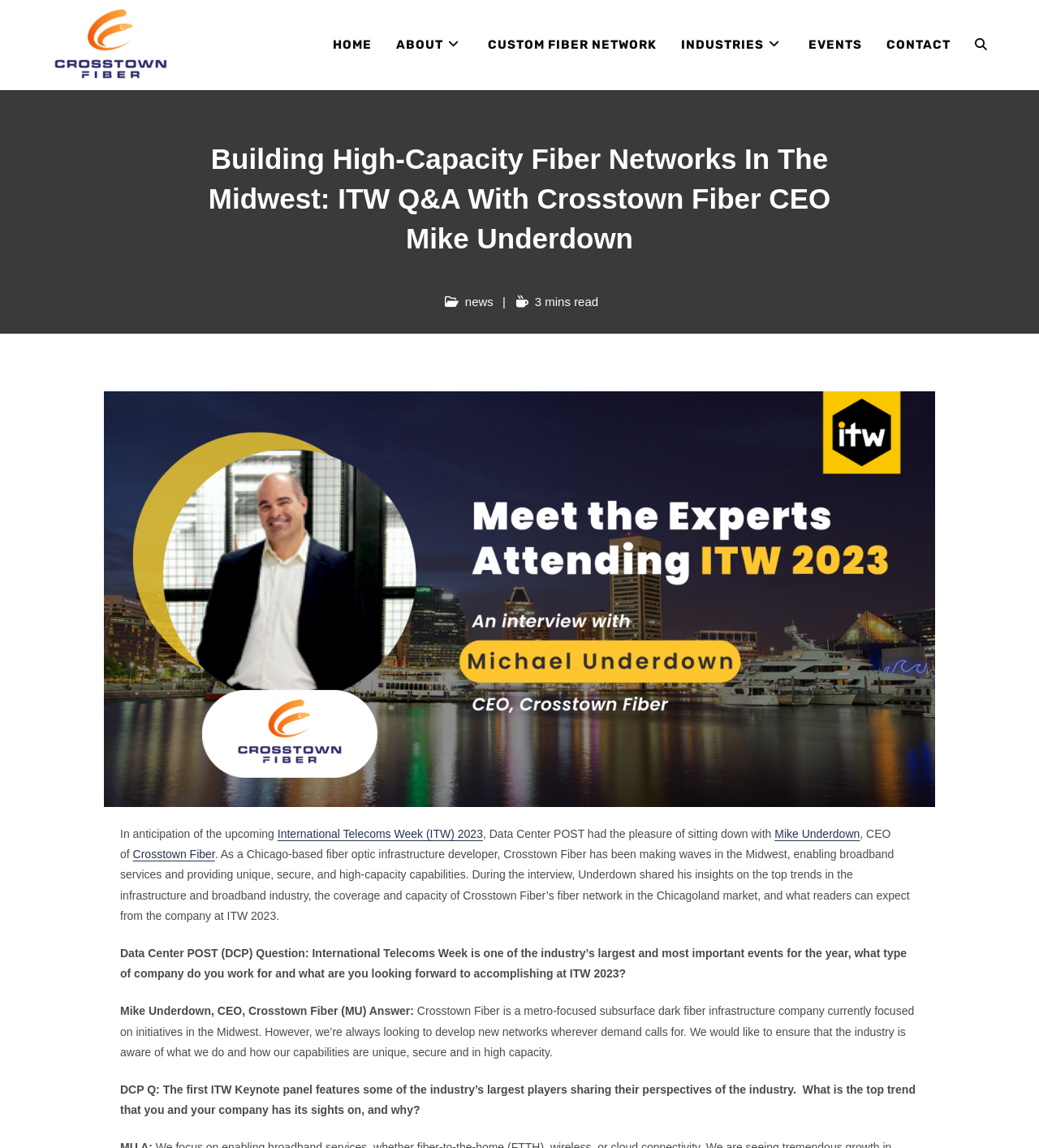Provide a comprehensive caption for the webpage.

The webpage is an article titled "Building High-Capacity Fiber Networks in the Midwest: ITW Q&A with Crosstown Fiber CEO Mike Underdown" on the Crosstown Fiber website. At the top left, there is a logo of Crosstown Fiber, which is an image linked to the company's homepage. 

Below the logo, there is a navigation menu with six links: HOME, ABOUT, CUSTOM FIBER NETWORK, INDUSTRIES, EVENTS, and CONTACT. These links are evenly spaced and aligned horizontally across the top of the page.

The main content of the article is divided into sections. The title of the article is a large heading, followed by a list of metadata, including the category "news" and the reading time, which is three minutes. 

Below the metadata, there is a large image that spans most of the width of the page. The article's content starts below the image, with an introduction that discusses the upcoming International Telecoms Week (ITW) 2023 and an interview with Mike Underdown, CEO of Crosstown Fiber. 

The interview is presented in a question-and-answer format, with questions from Data Center POST (DCP) and answers from Mike Underdown. The questions and answers are separated by a blank line, and the text is formatted with the speaker's name and title above their response. The article discusses topics such as the company's focus on the Midwest, its unique capabilities, and its plans for ITW 2023.